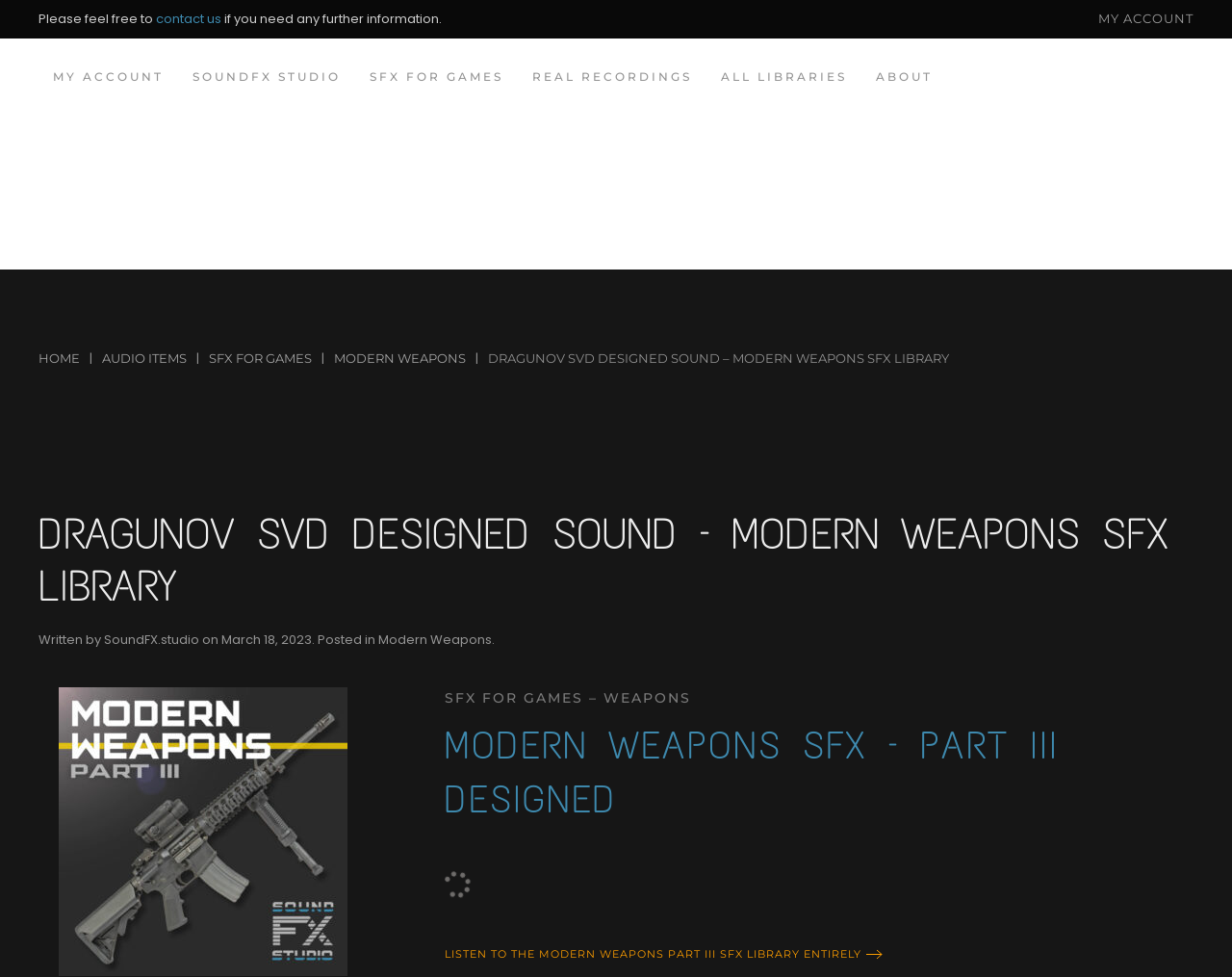Show me the bounding box coordinates of the clickable region to achieve the task as per the instruction: "search for something".

[0.031, 0.197, 0.422, 0.275]